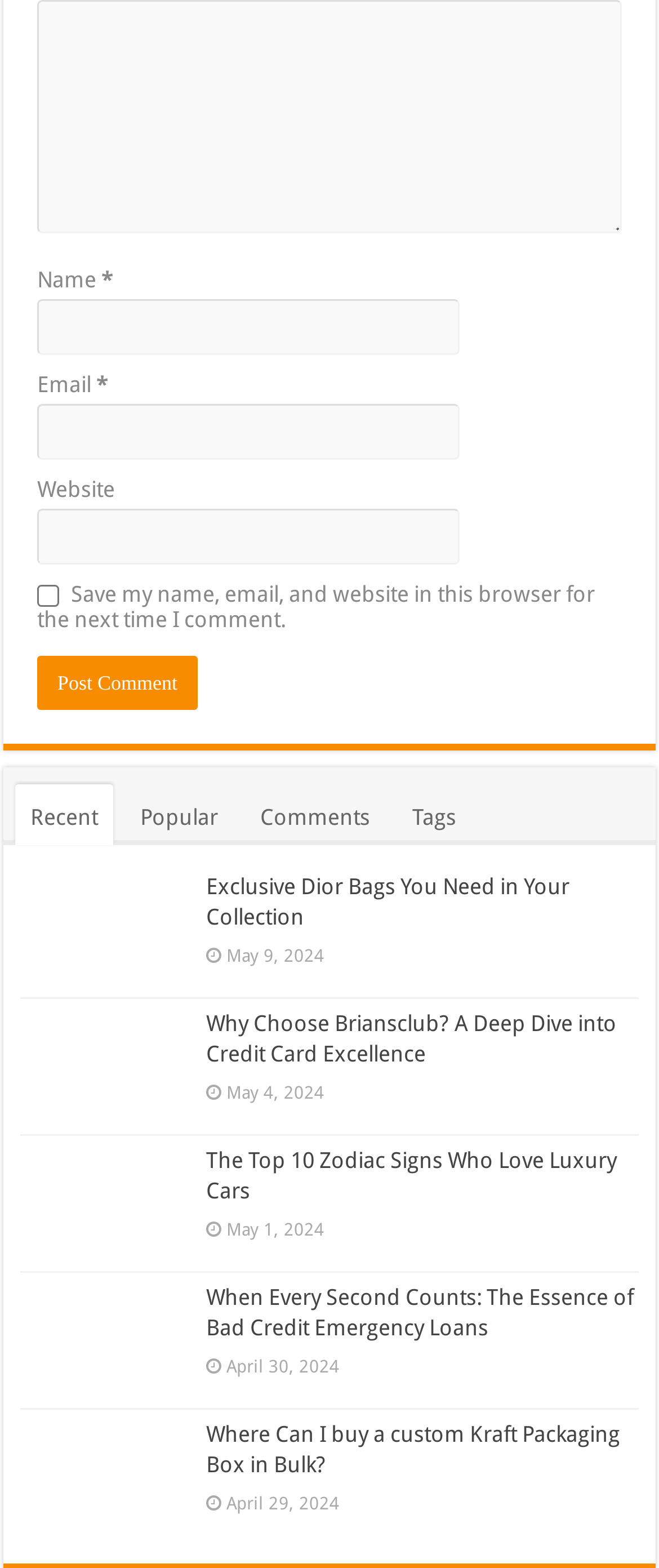Please identify the bounding box coordinates of the area that needs to be clicked to follow this instruction: "Check the 'Save my name, email, and website in this browser for the next time I comment.' checkbox".

[0.056, 0.373, 0.09, 0.387]